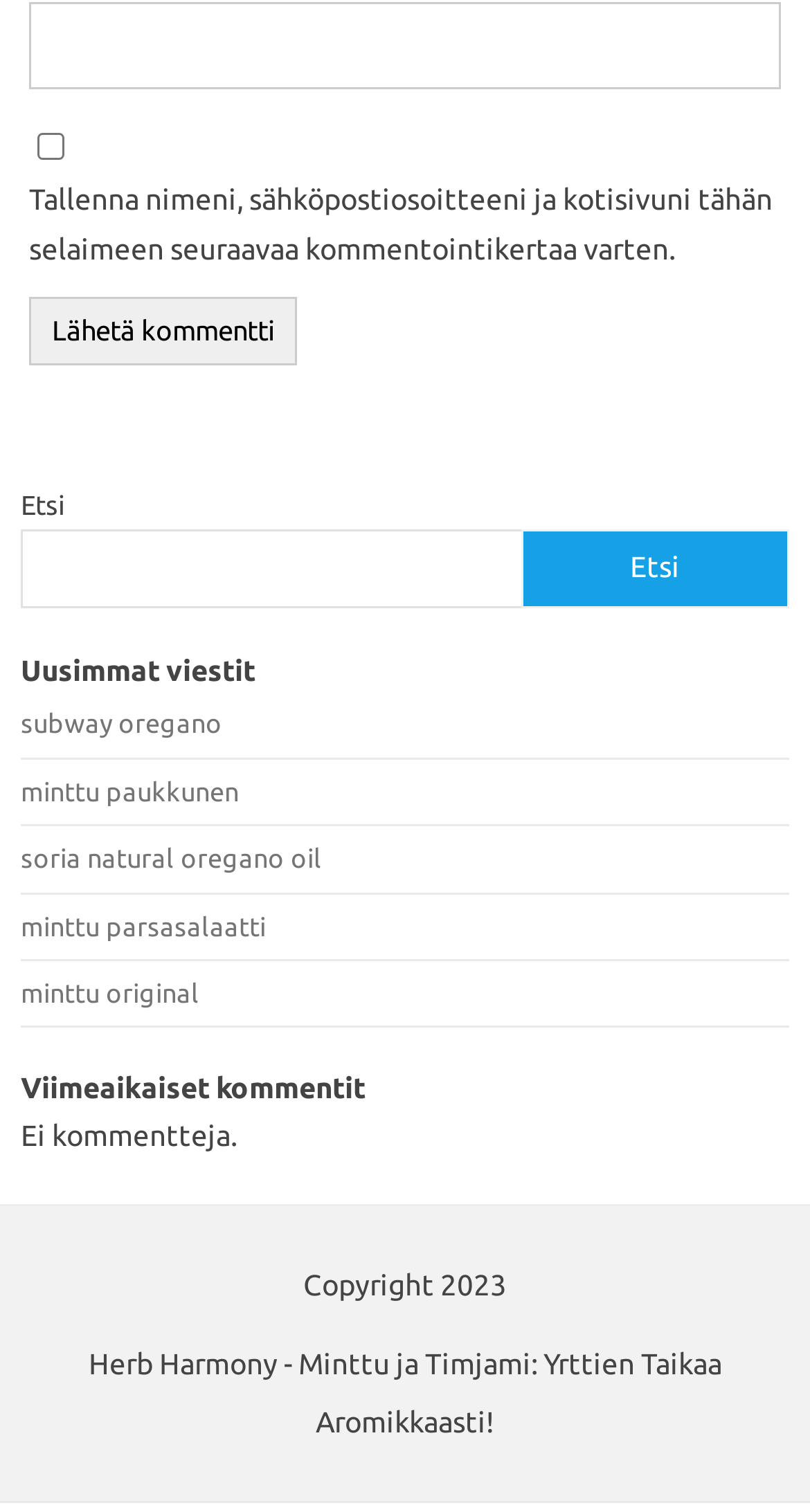From the element description: "minttu parsasalaatti", extract the bounding box coordinates of the UI element. The coordinates should be expressed as four float numbers between 0 and 1, in the order [left, top, right, bottom].

[0.026, 0.602, 0.328, 0.621]